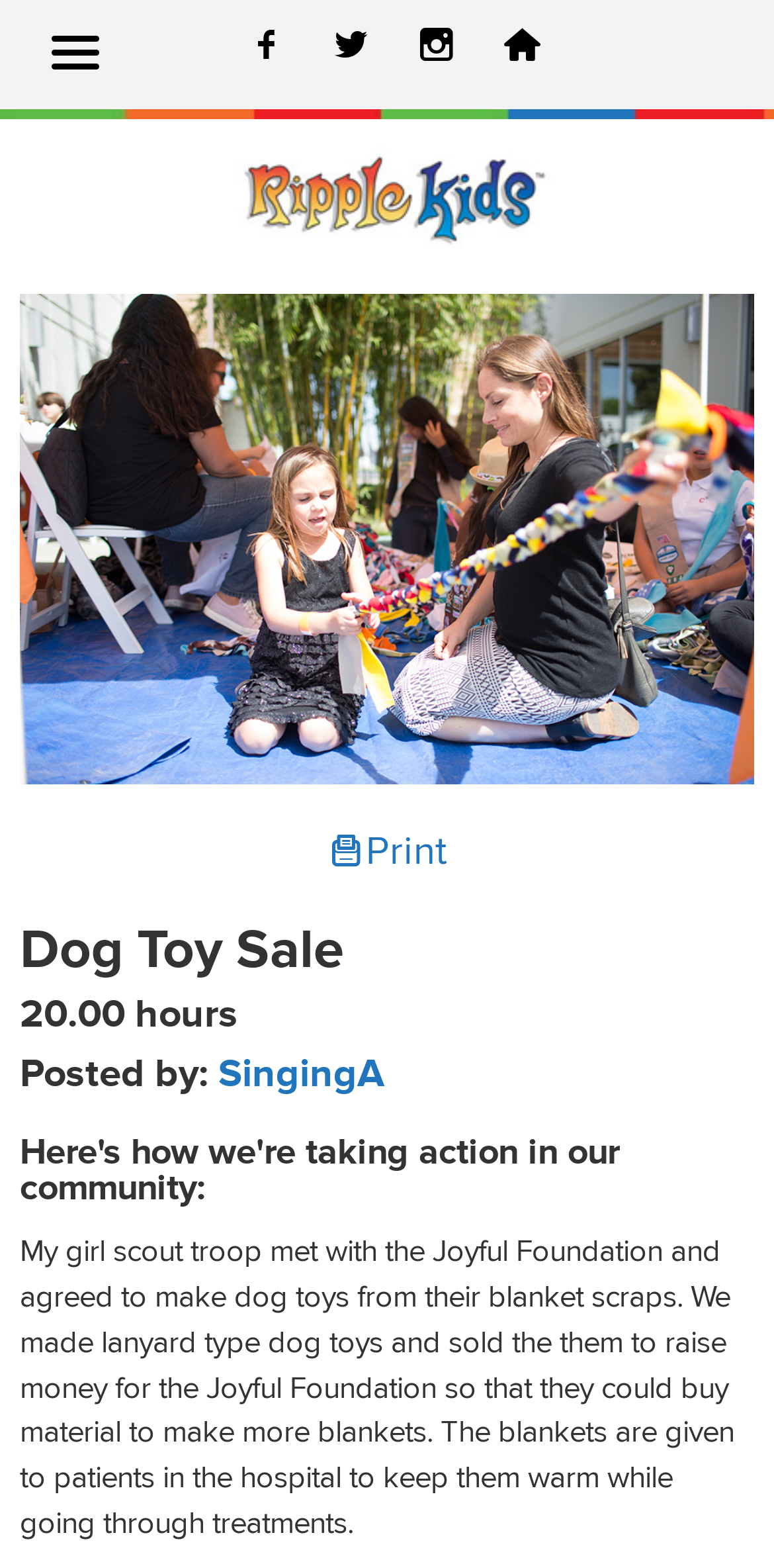How many links are in the header? Using the information from the screenshot, answer with a single word or phrase.

4